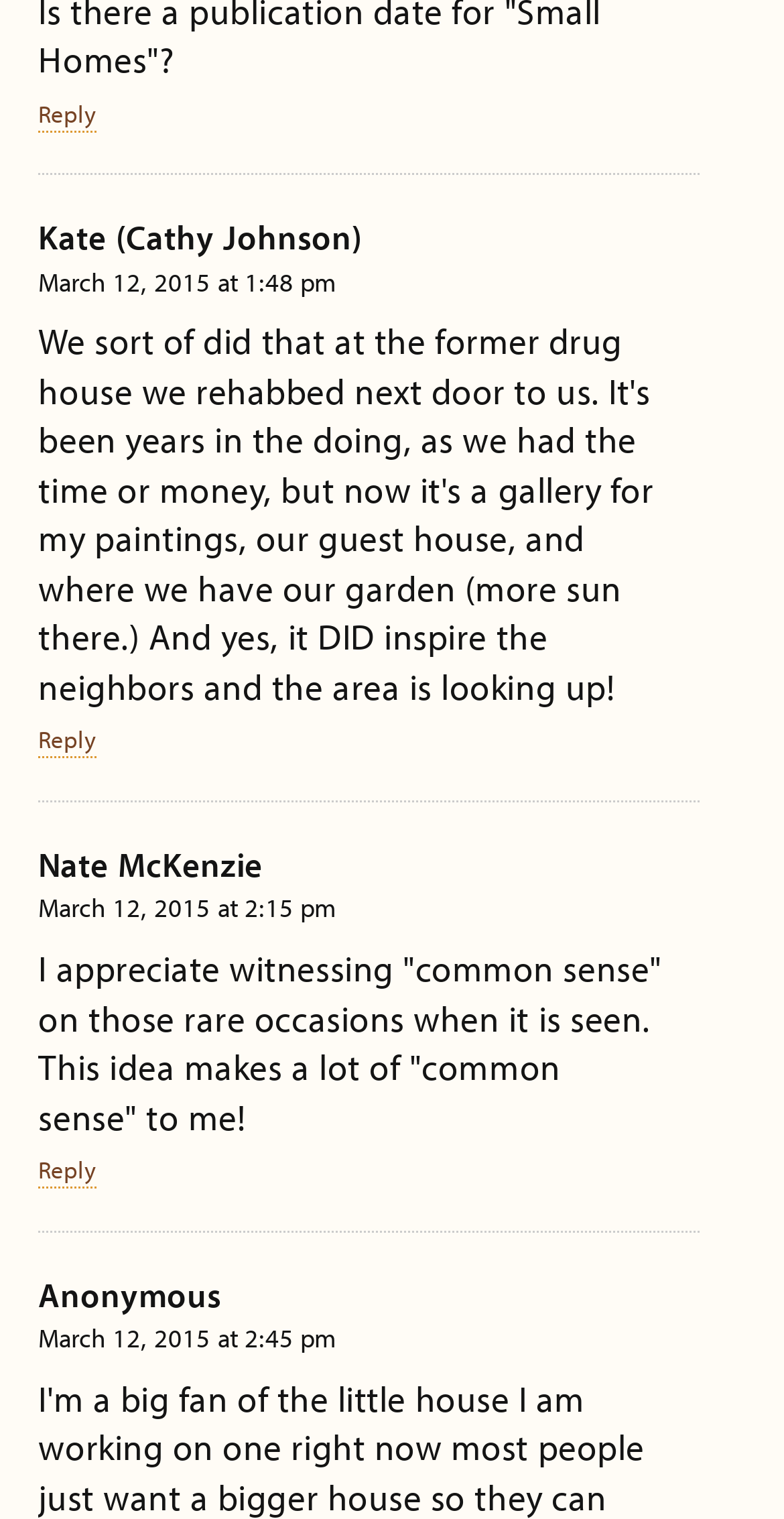Who is the author of the first comment?
Please give a detailed and elaborate answer to the question based on the image.

I looked at the first article element and found a link with the text 'Reply to Marge', which suggests that Marge is the author of the first comment.